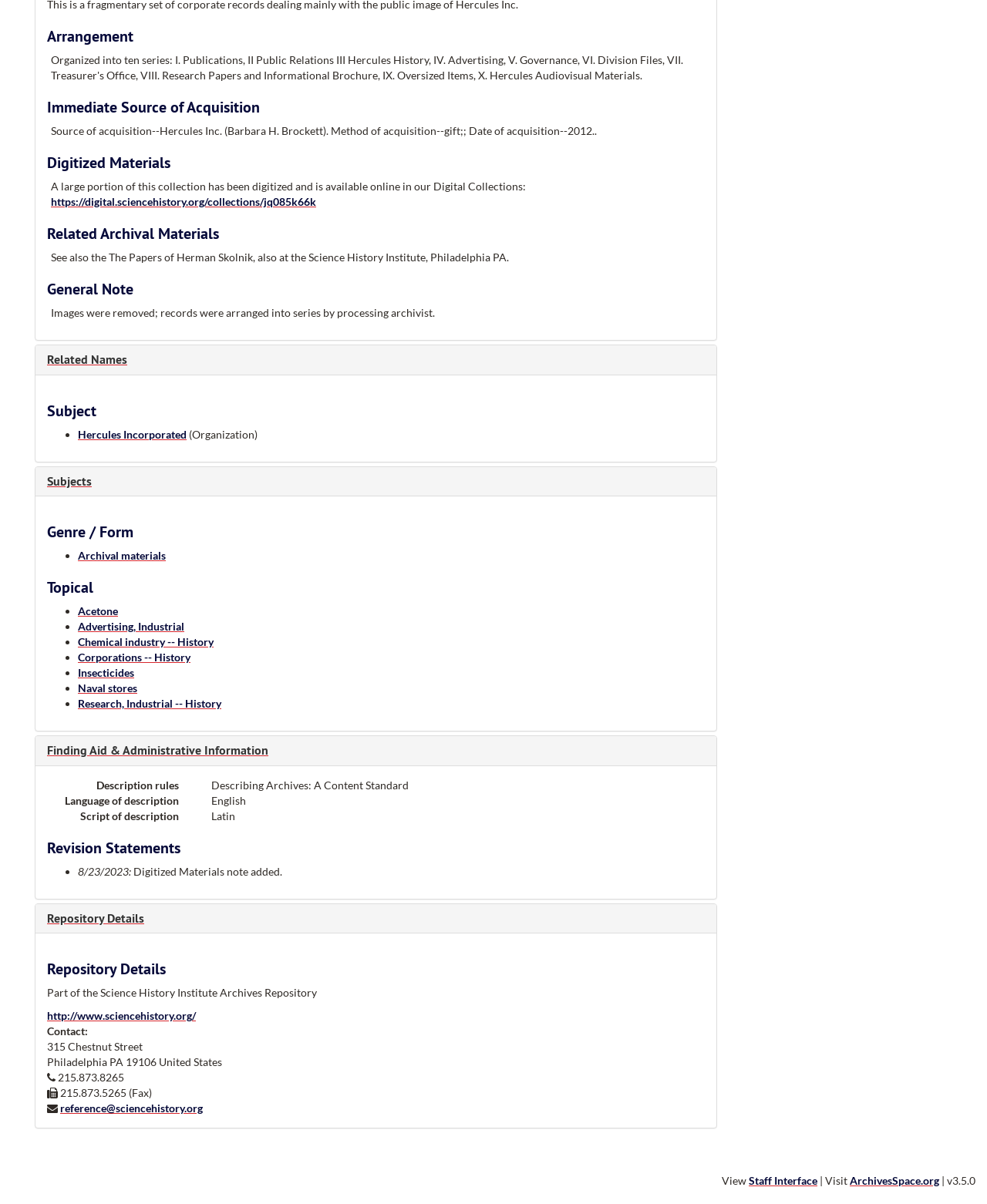Can you pinpoint the bounding box coordinates for the clickable element required for this instruction: "Contact the Science History Institute Archives"? The coordinates should be four float numbers between 0 and 1, i.e., [left, top, right, bottom].

[0.061, 0.915, 0.205, 0.926]